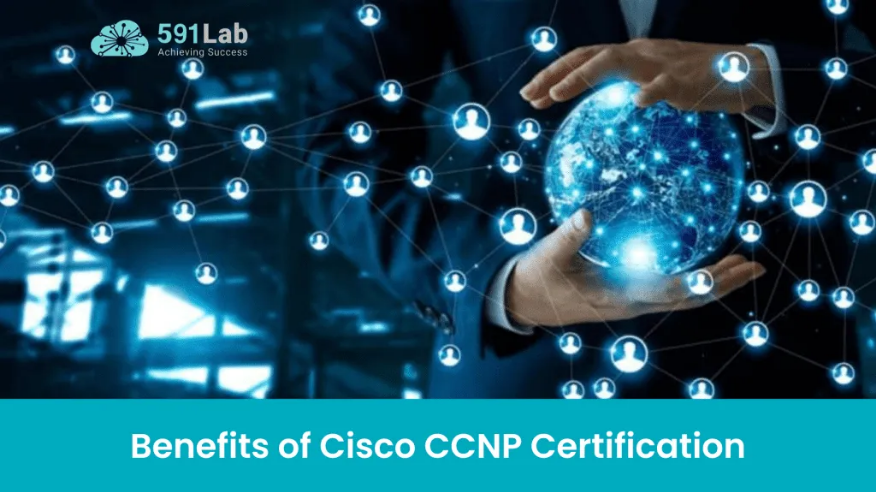Answer briefly with one word or phrase:
What is the color of the background in the image?

cool blue hue